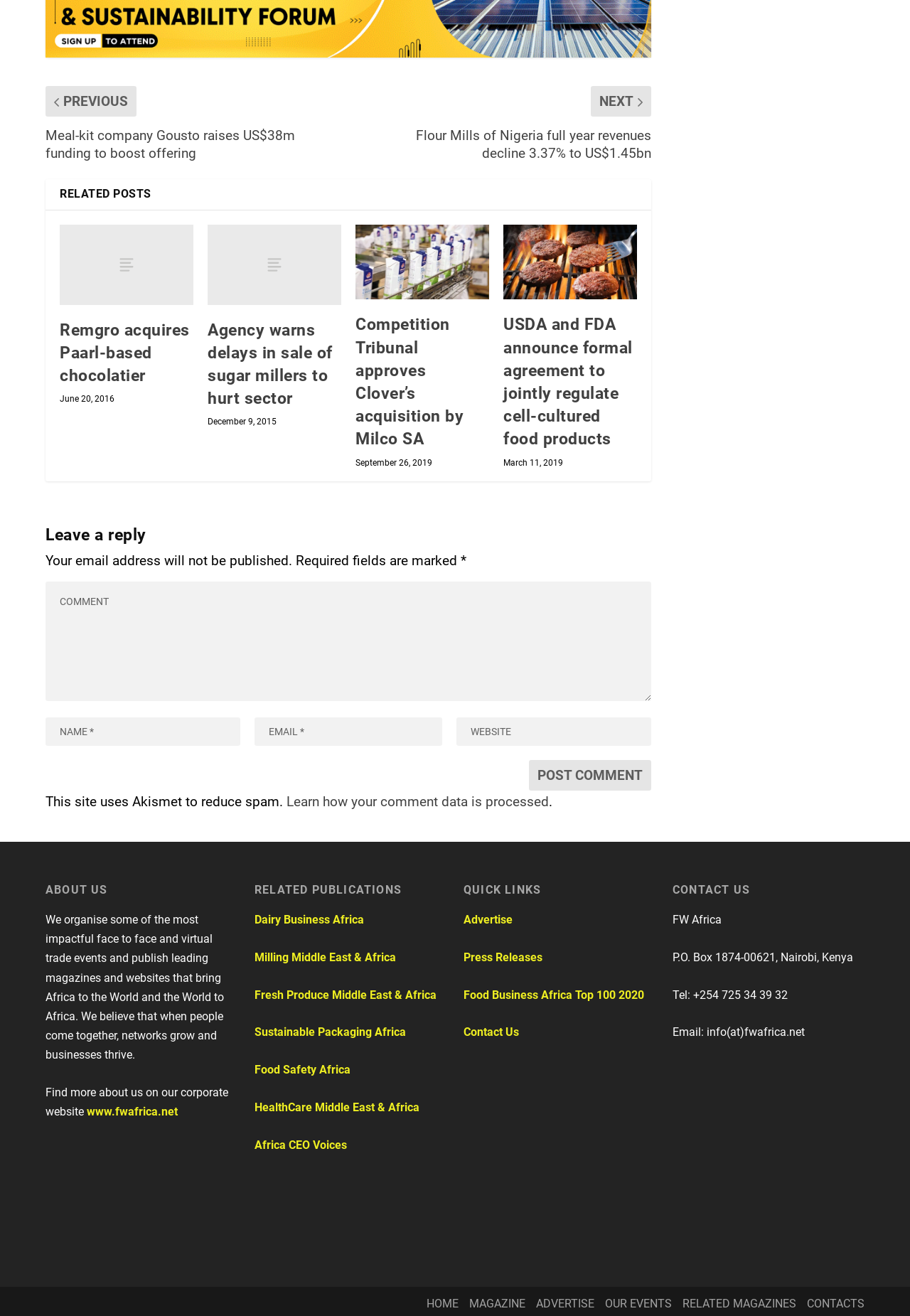What is the purpose of the website according to the 'ABOUT US' section?
Could you answer the question in a detailed manner, providing as much information as possible?

I read the static text element under the 'ABOUT US' section and found that the website is about organising trade events and publishing magazines that bring Africa to the world and the world to Africa.